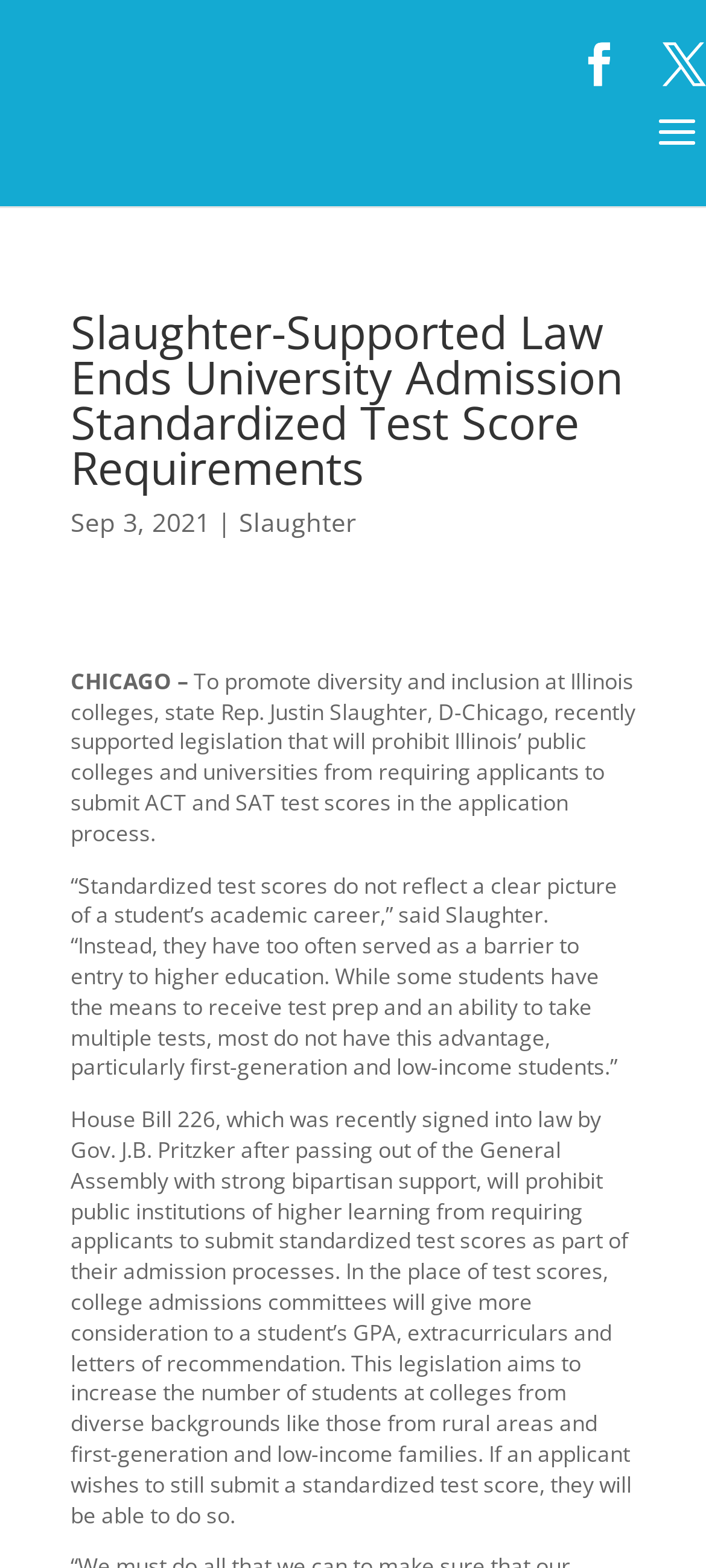Utilize the details in the image to thoroughly answer the following question: Who supported the legislation to prohibit standardized test scores?

According to the webpage, state Rep. Justin Slaughter, D-Chicago, recently supported legislation that will prohibit Illinois’ public colleges and universities from requiring applicants to submit ACT and SAT test scores in the application process.